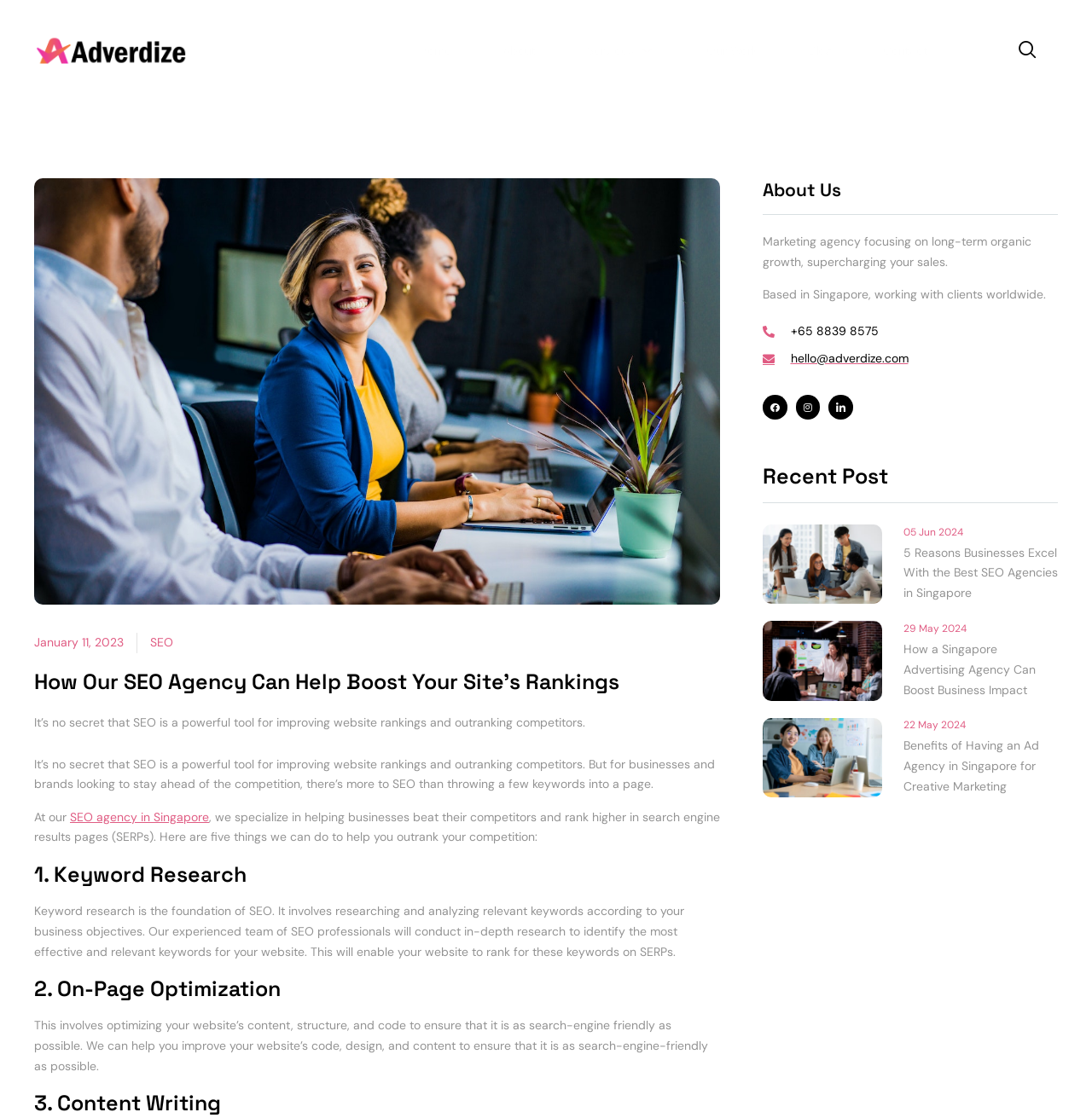Determine the bounding box coordinates of the clickable area required to perform the following instruction: "Click the 'SEO agency in Singapore' link". The coordinates should be represented as four float numbers between 0 and 1: [left, top, right, bottom].

[0.064, 0.724, 0.191, 0.737]